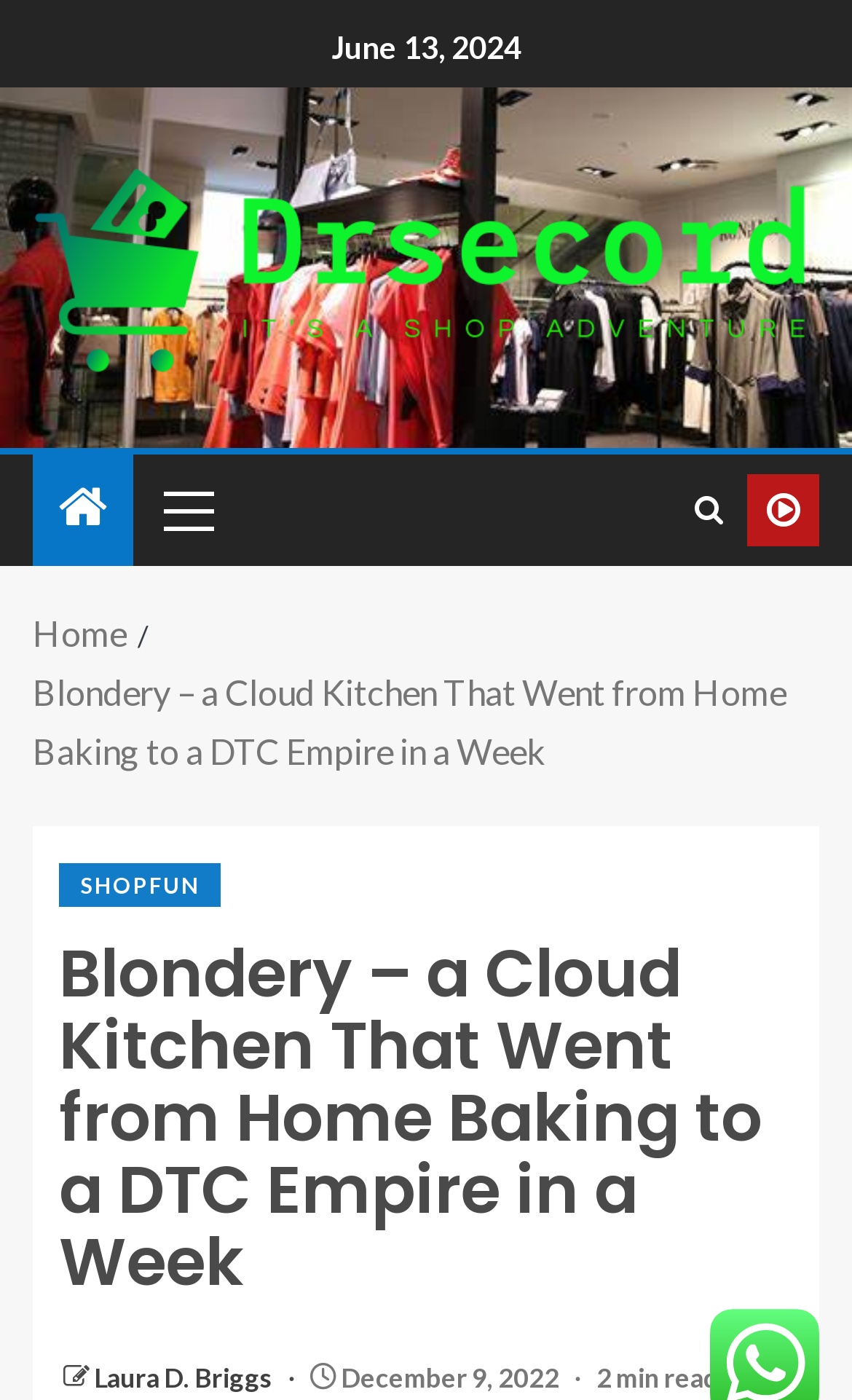Extract the bounding box coordinates of the UI element described: "Primary Menu". Provide the coordinates in the format [left, top, right, bottom] with values ranging from 0 to 1.

[0.167, 0.325, 0.269, 0.403]